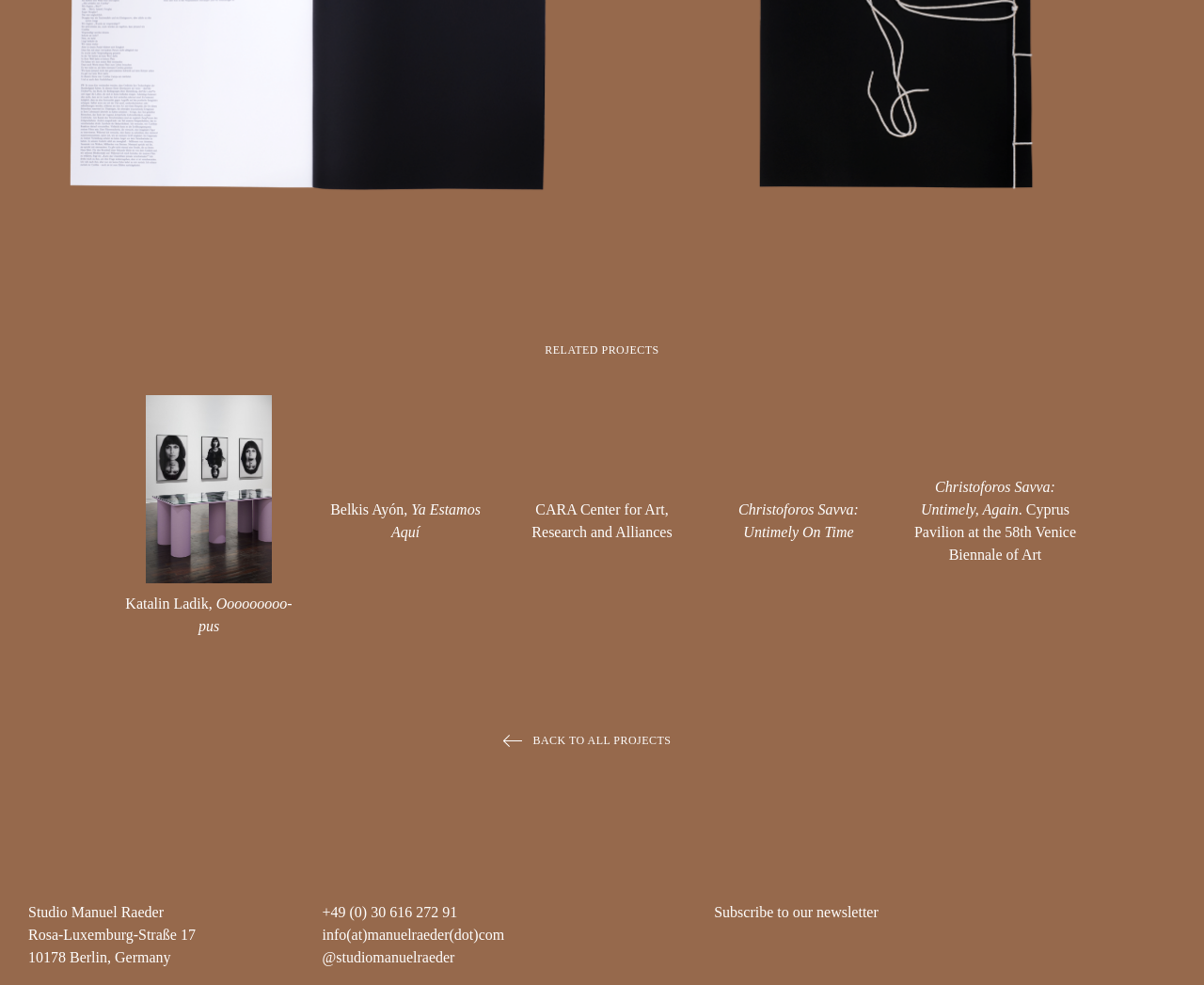Examine the screenshot and answer the question in as much detail as possible: What is the title of the first project?

I found the answer by examining the generic elements under the 'RELATED PROJECTS' heading. The first generic element contains a link with the text 'Katalin Ladik, Ooooooooo-pus'.